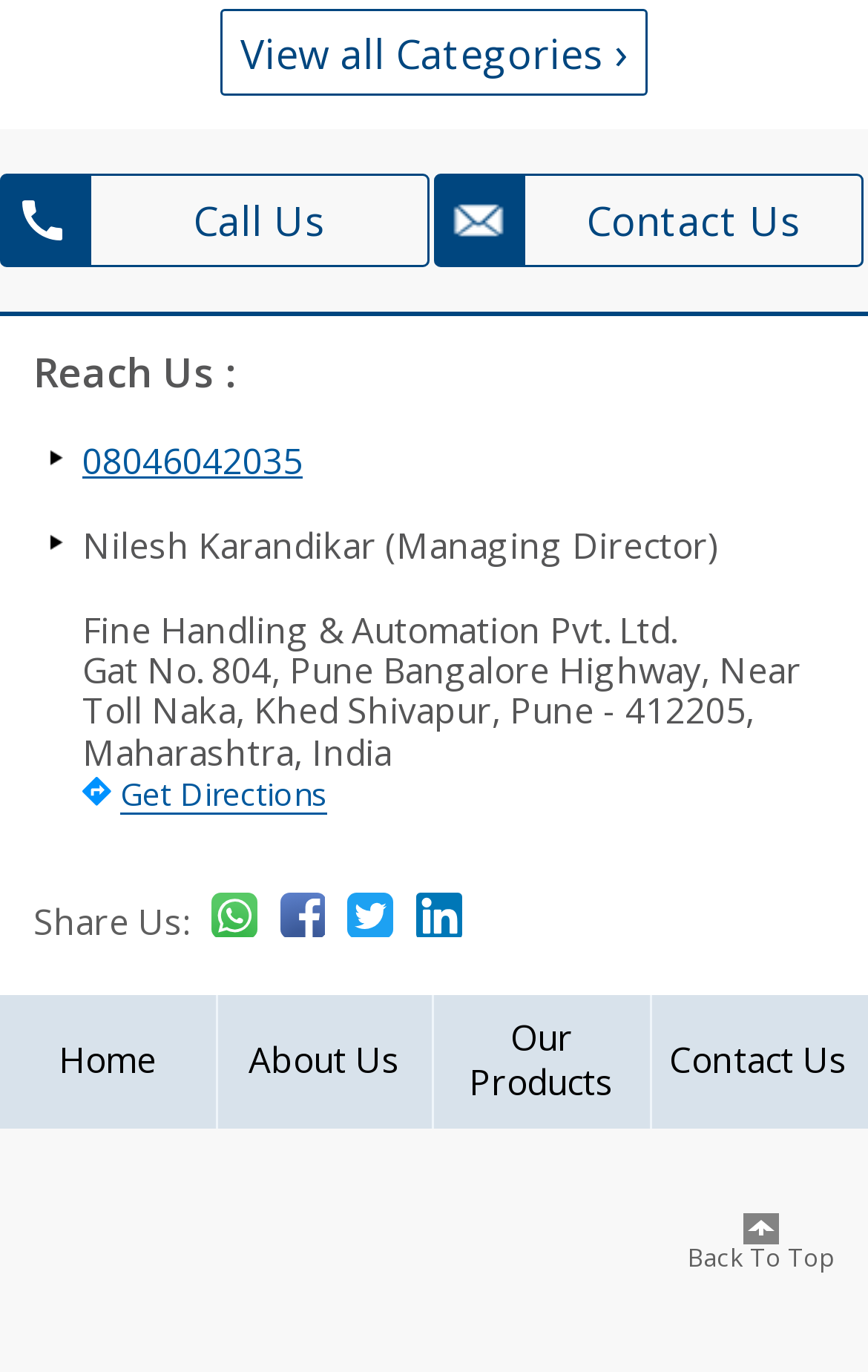Find the bounding box of the UI element described as follows: "input value="1" aria-label="Quantity" value="1"".

None